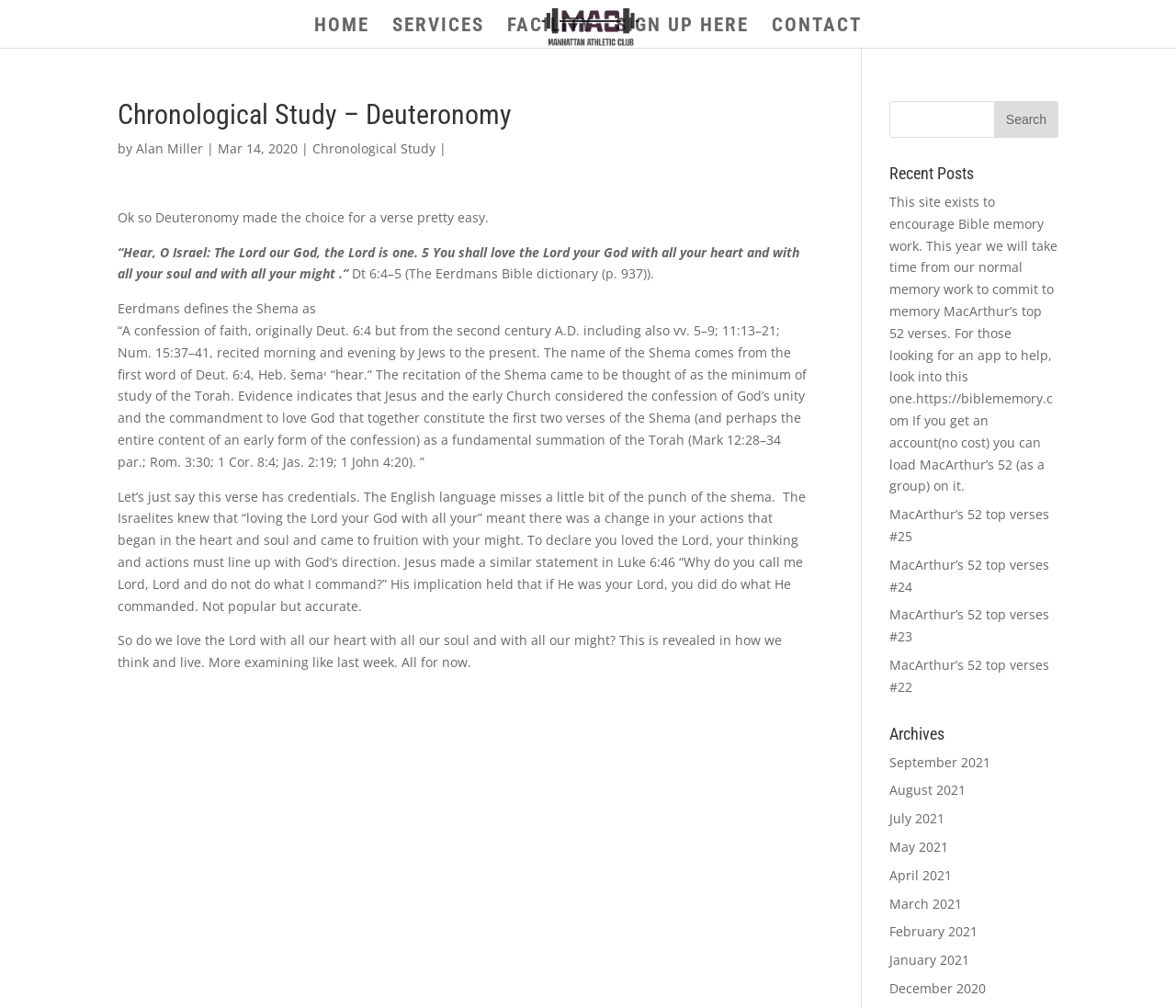Please identify the bounding box coordinates of the element I need to click to follow this instruction: "Send the newsletter subscription".

None